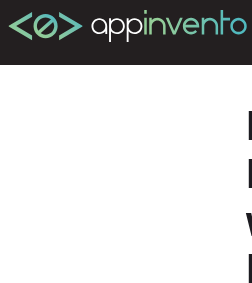Thoroughly describe the content and context of the image.

The image features the logo of "App Invento," a no-code app builder platform designed to empower individuals to create web applications without any coding knowledge. The logo incorporates a creative blend of symbols, including angled brackets and a stylized design that conveys a tech-savvy and innovative essence. The color palette is fresh and modern, emphasizing the platform's mission to simplify the app development process for non-technical users. This branding reflects App Invento's commitment to make technology accessible to everyone and to promote the idea of coding-free app creation.